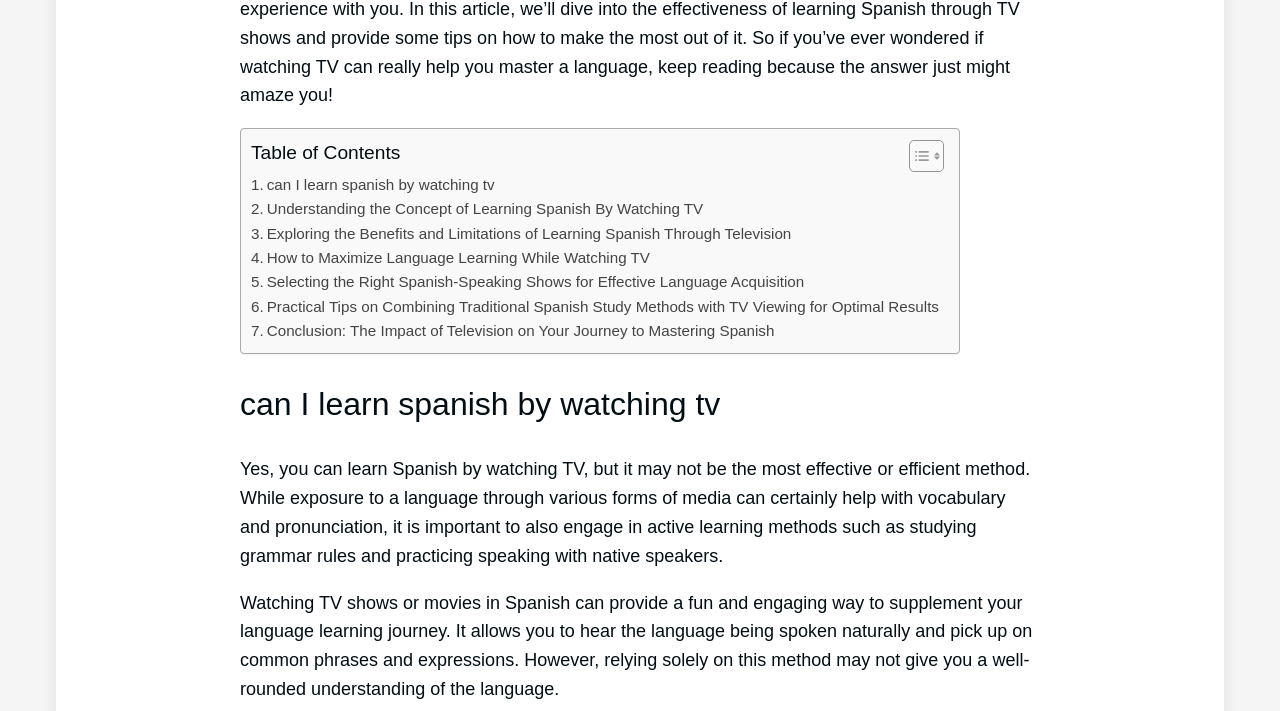From the element description Toggle, predict the bounding box coordinates of the UI element. The coordinates must be specified in the format (top-left x, top-left y, bottom-right x, bottom-right y) and should be within the 0 to 1 range.

[0.698, 0.196, 0.734, 0.244]